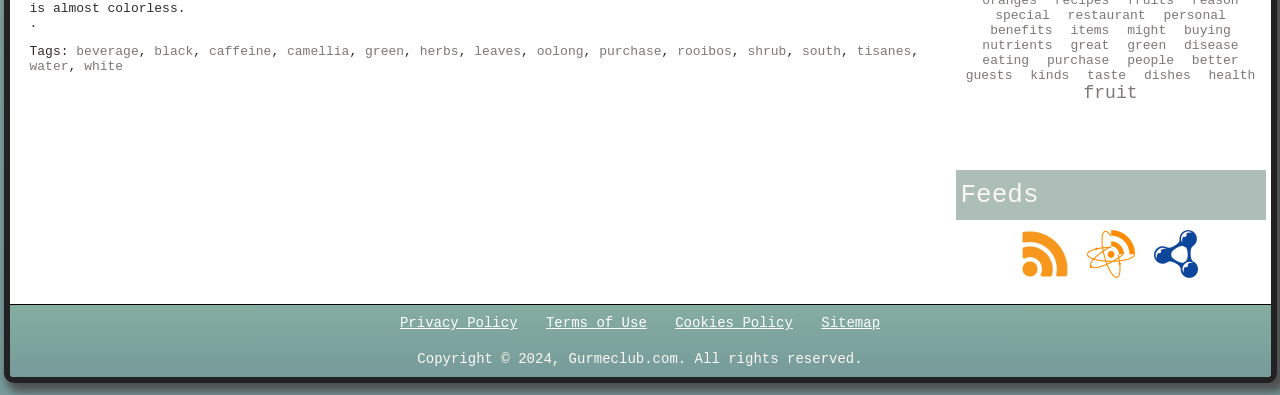What is the copyright information?
Look at the webpage screenshot and answer the question with a detailed explanation.

The copyright information is located at the bottom of the webpage and states that the content is copyrighted by Gurmeclub.com in 2024, with all rights reserved.